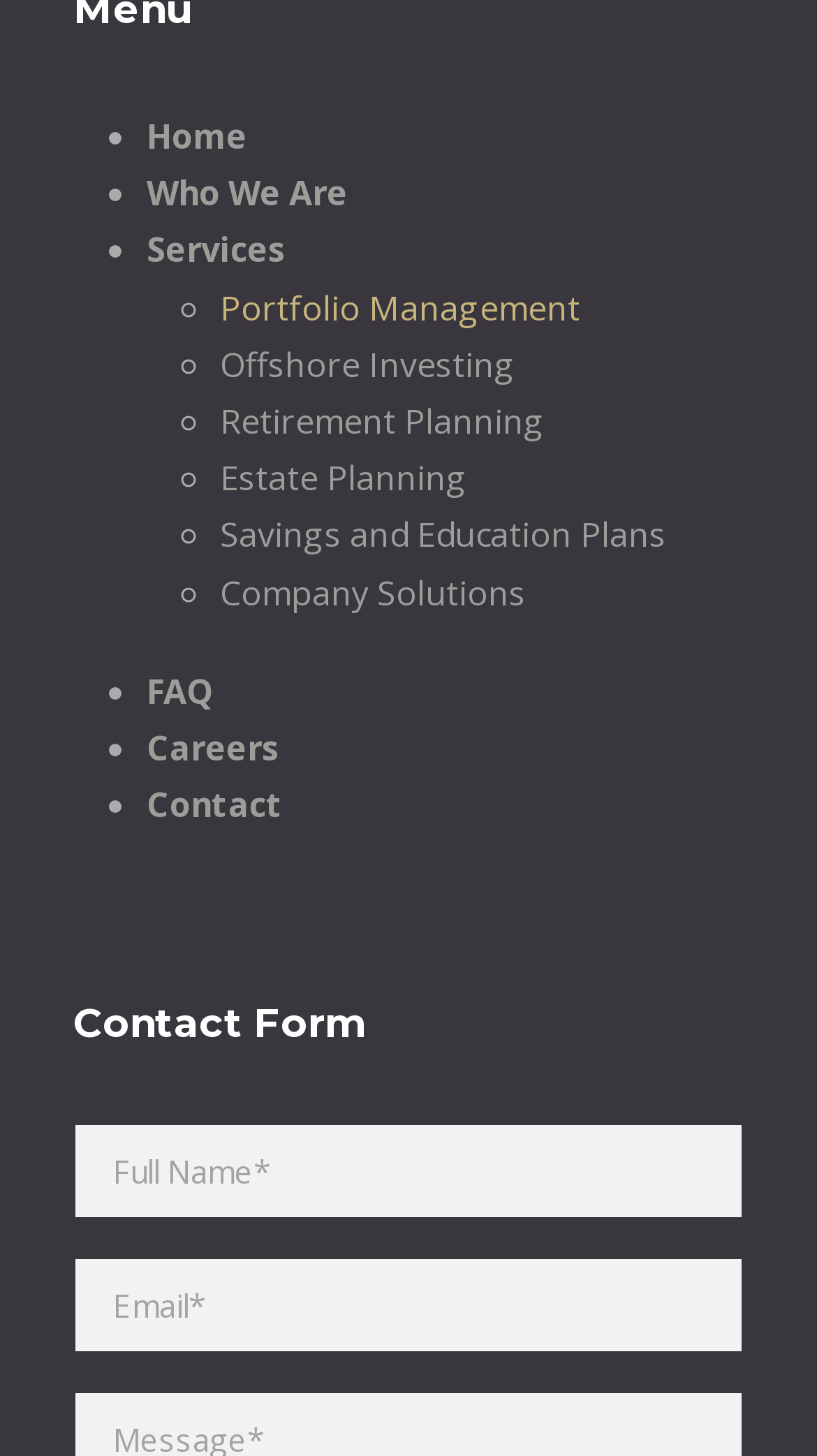Answer the question in one word or a short phrase:
What is the purpose of the form at the bottom of the page?

Contact